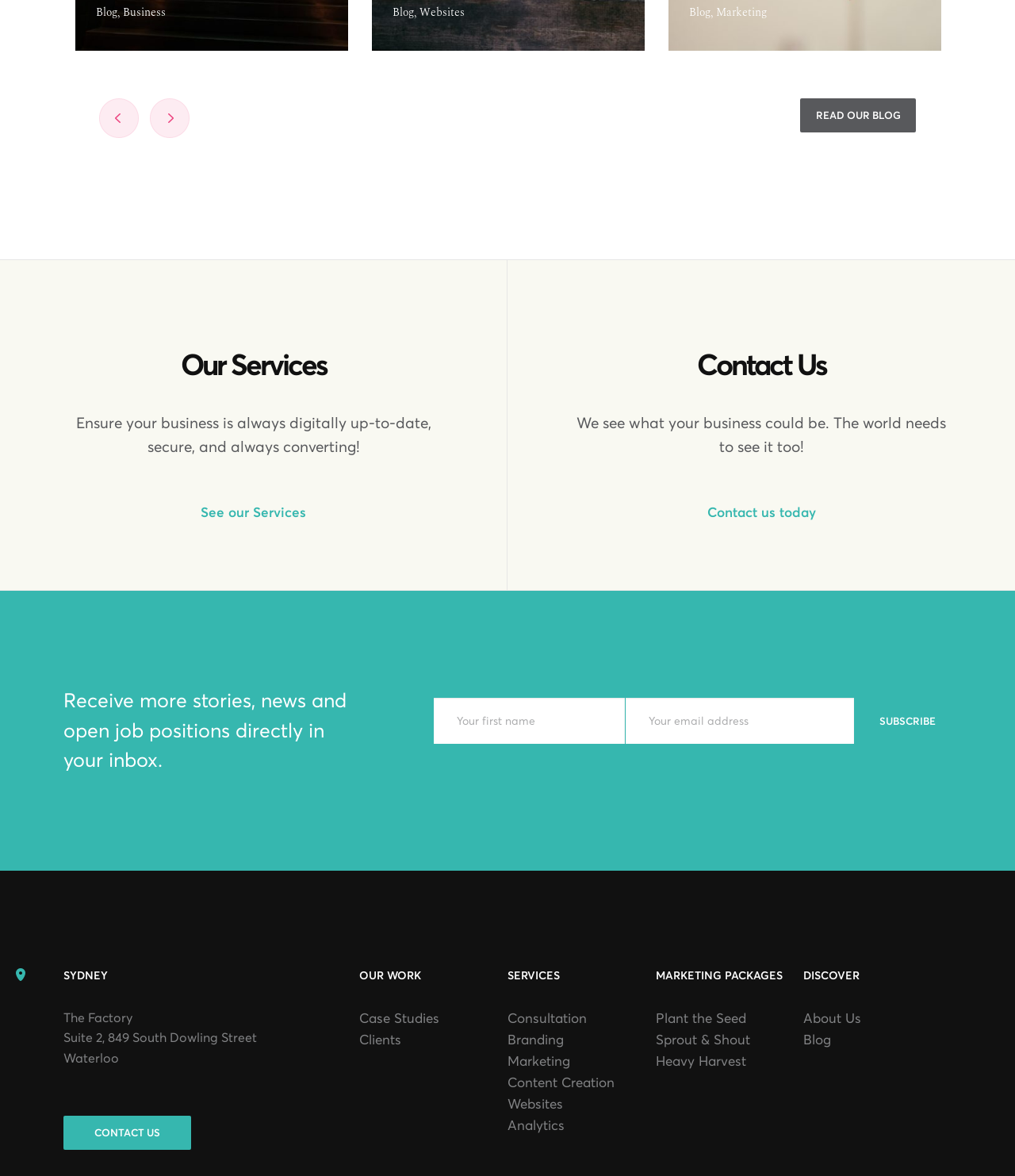Identify the bounding box coordinates of the clickable region required to complete the instruction: "Read the blog". The coordinates should be given as four float numbers within the range of 0 and 1, i.e., [left, top, right, bottom].

[0.788, 0.084, 0.902, 0.113]